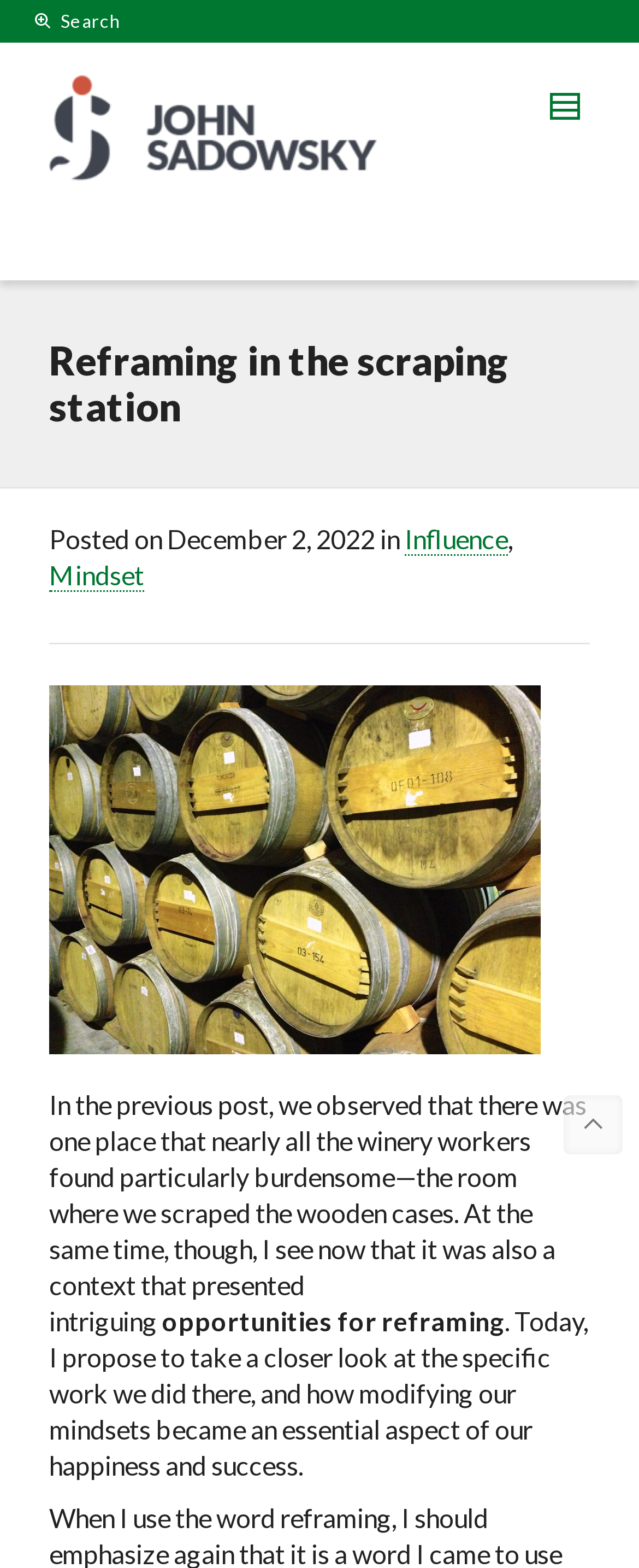Please find and provide the title of the webpage.

Reframing in the scraping station